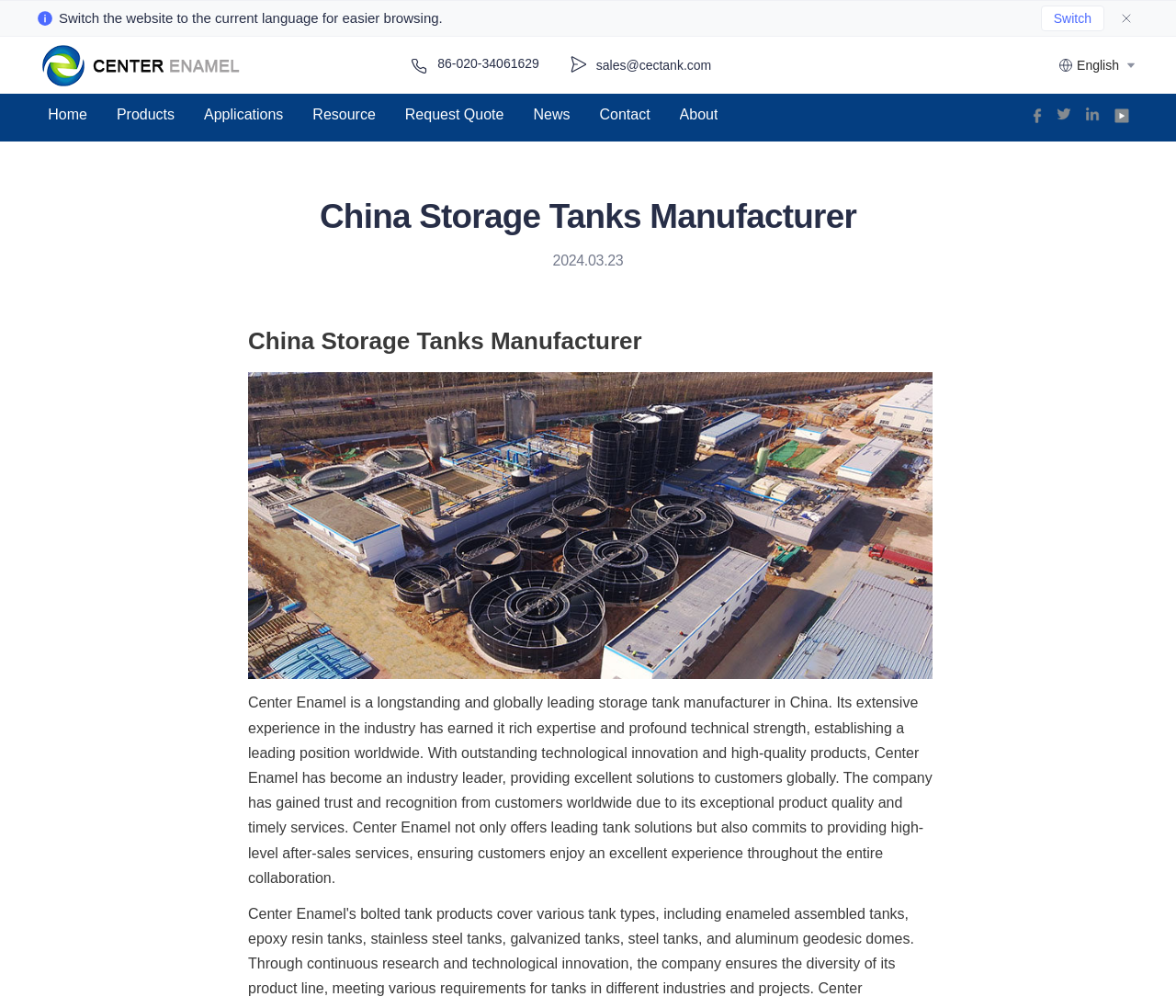Convey a detailed summary of the webpage, mentioning all key elements.

The webpage appears to be the homepage of a company called Center Enamel, a leading storage tank manufacturer in China. At the top left corner, there is a small image, followed by a static text that reads "Switch the website to the current language for easier browsing." On the top right corner, there is another small image.

Below the top section, there is a horizontal menu bar with several menu items, including "Home", "Products", "Applications", "Resource", "Request Quote", "News", "Contact", and "About". Each menu item has a corresponding link.

On the left side of the page, there are three links with accompanying images, which appear to be social media links or contact information. On the right side, there are four links with images, which may be related to the company's services or products.

In the center of the page, there is a prominent heading that reads "China Storage Tanks Manufacturer". Below the heading, there is a static text that displays the date "2024.03.23".

At the bottom of the page, there is a section with contact information, including an email address "sales@cectank.com" and a phone number "86-020-34061629". There is also a combobox with the option "English" selected.

Overall, the webpage has a clean and organized layout, with clear headings and concise text. The use of images and icons adds visual appeal to the page.